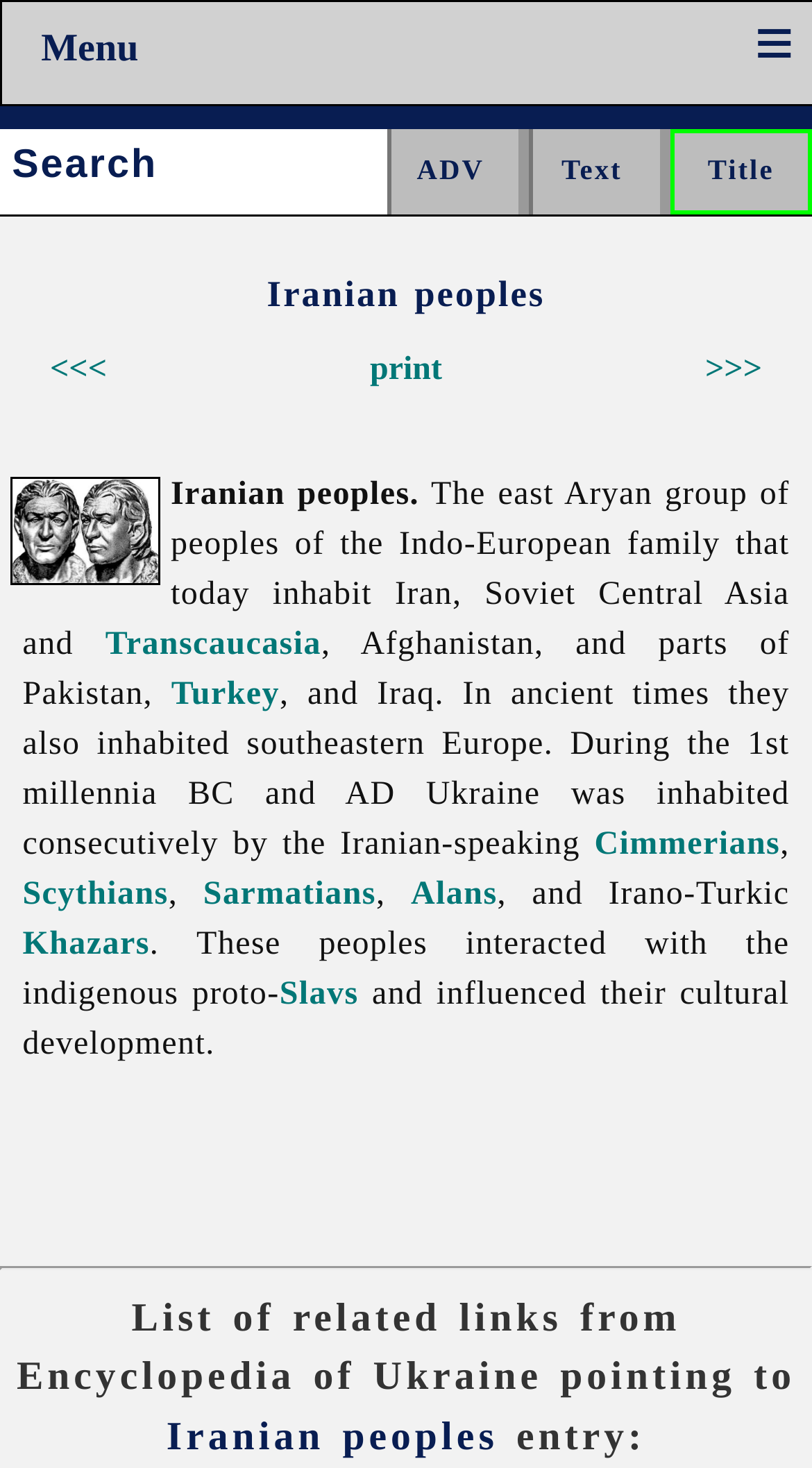Use a single word or phrase to answer the following:
How many links are there in the webpage?

9